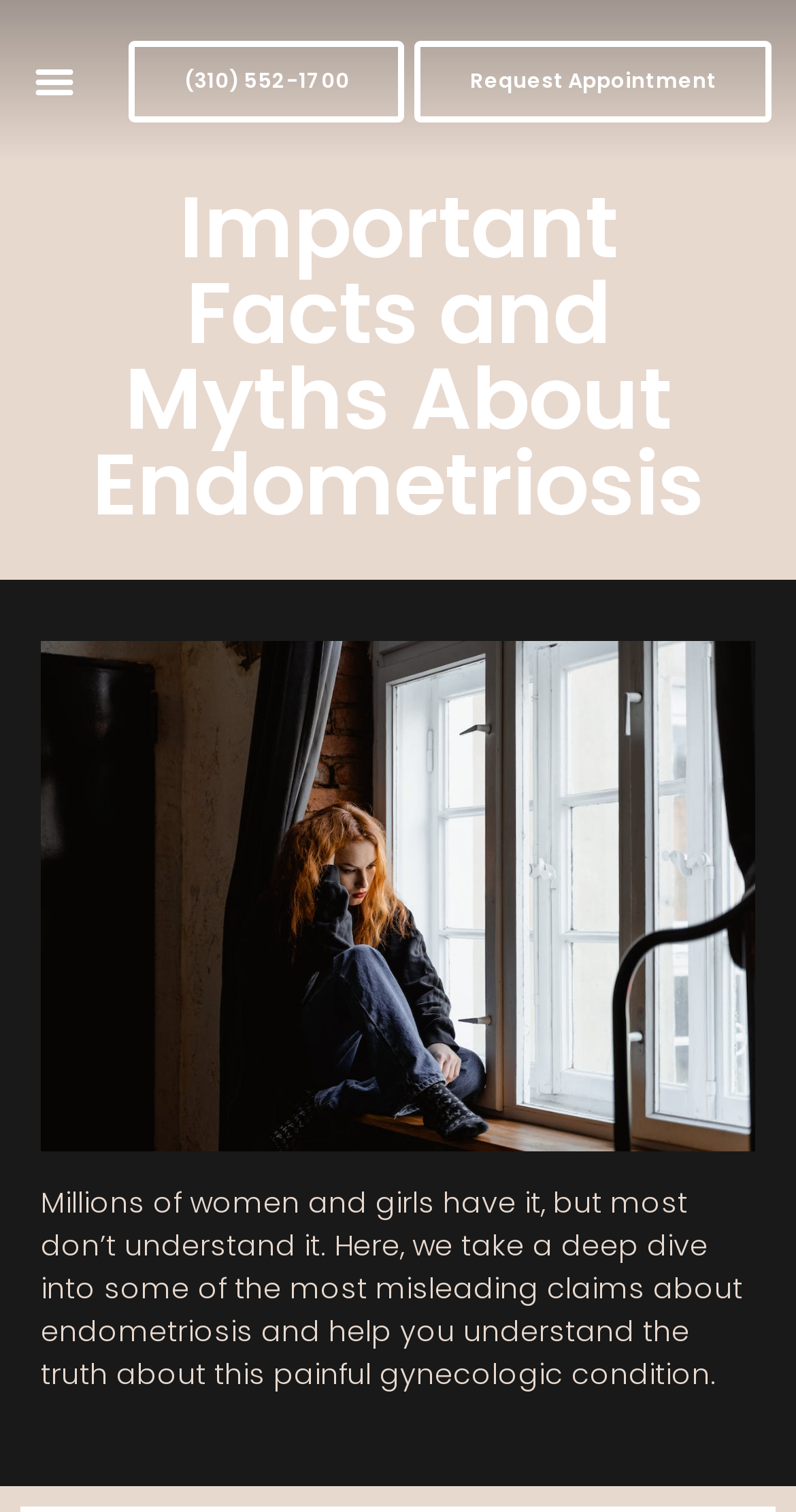For the following element description, predict the bounding box coordinates in the format (top-left x, top-left y, bottom-right x, bottom-right y). All values should be floating point numbers between 0 and 1. Description: Menu

[0.03, 0.033, 0.107, 0.074]